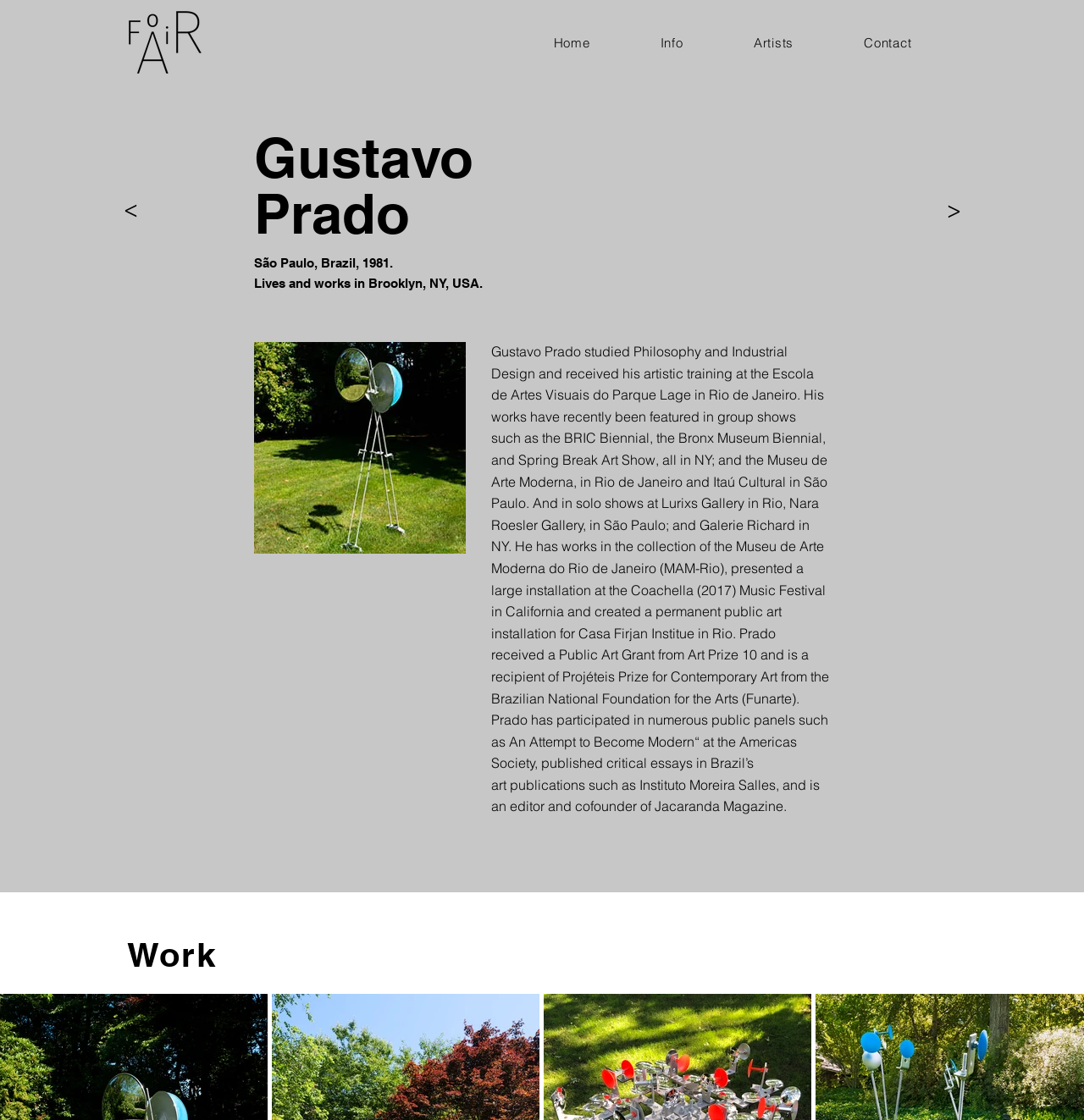Answer this question in one word or a short phrase: Where does the artist live and work?

Brooklyn, NY, USA